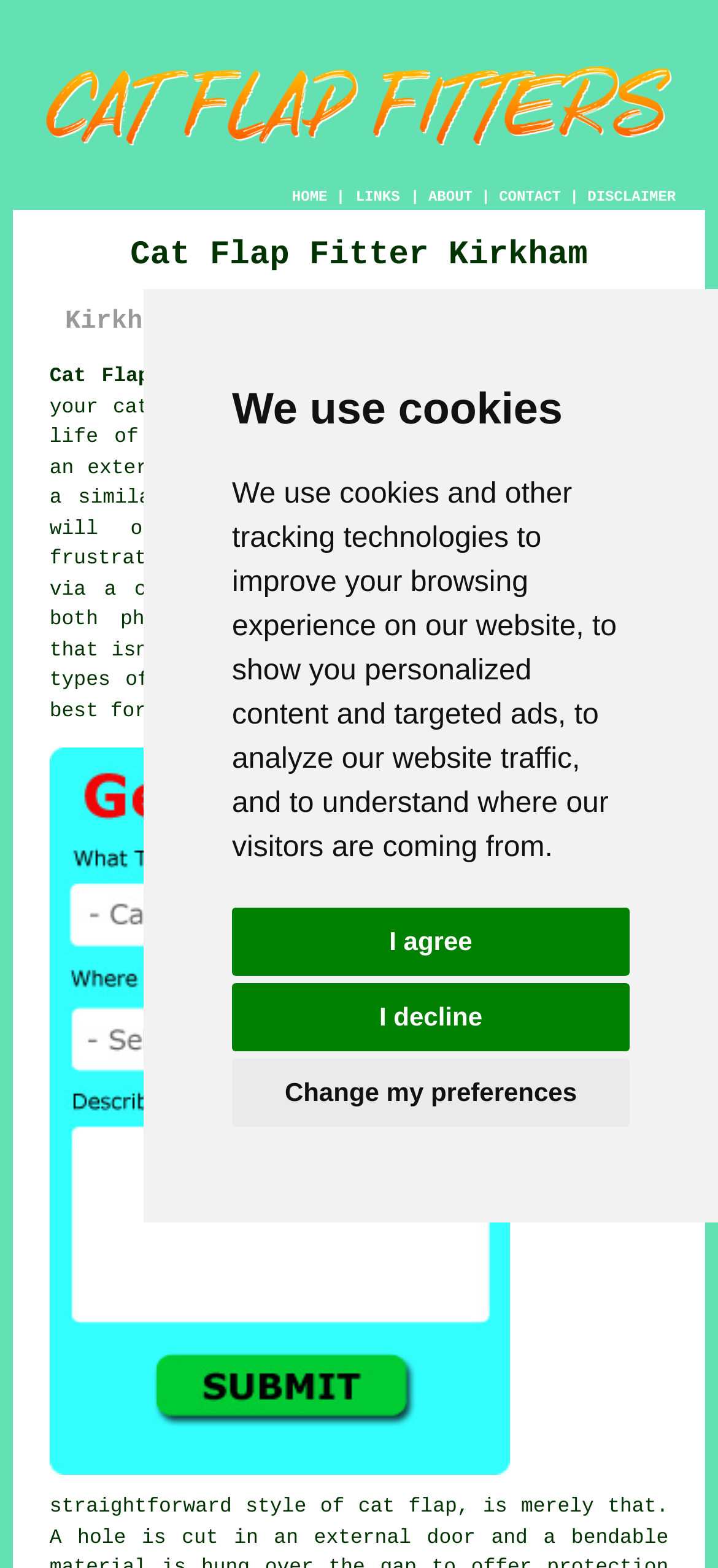What is the location served by this website?
Refer to the image and answer the question using a single word or phrase.

Kirkham, Lancashire